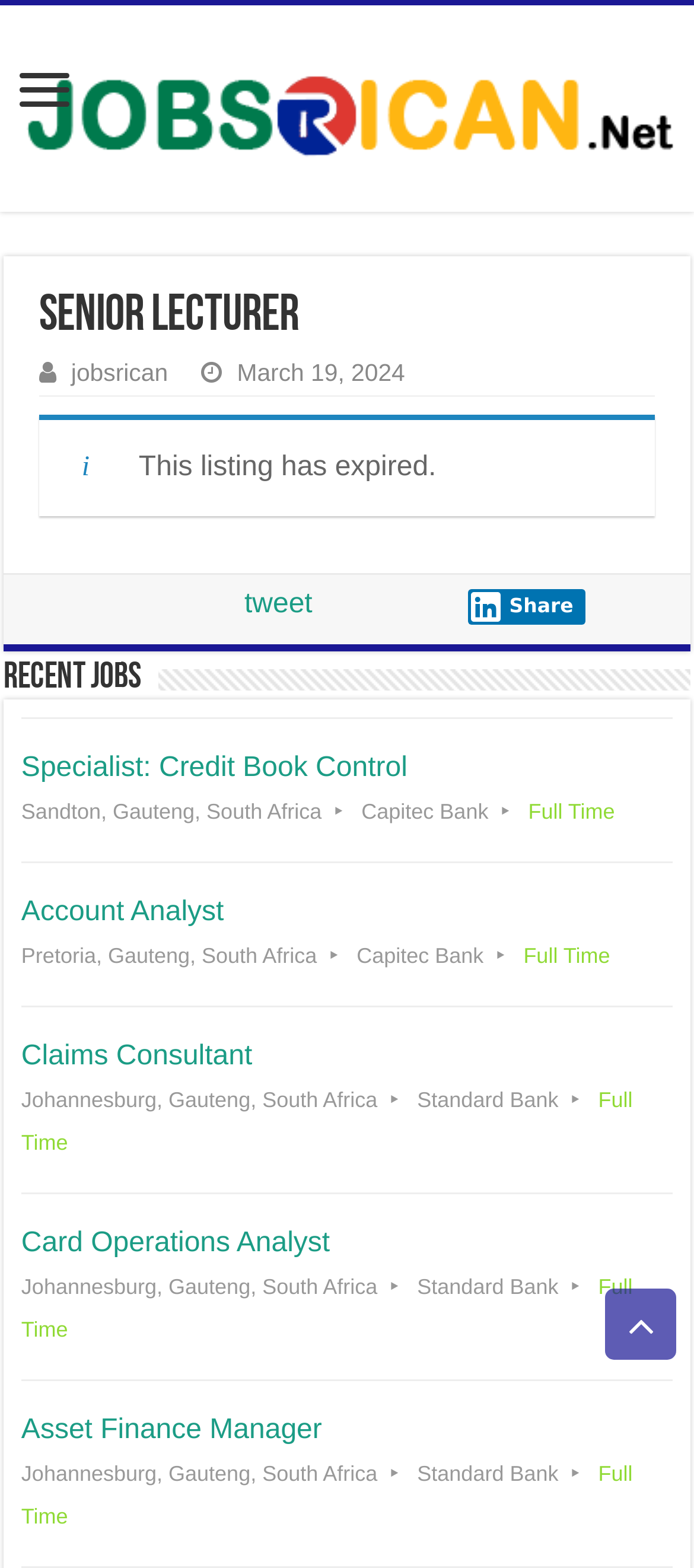Show me the bounding box coordinates of the clickable region to achieve the task as per the instruction: "Click on the Jobsrican link".

[0.017, 0.039, 0.983, 0.093]